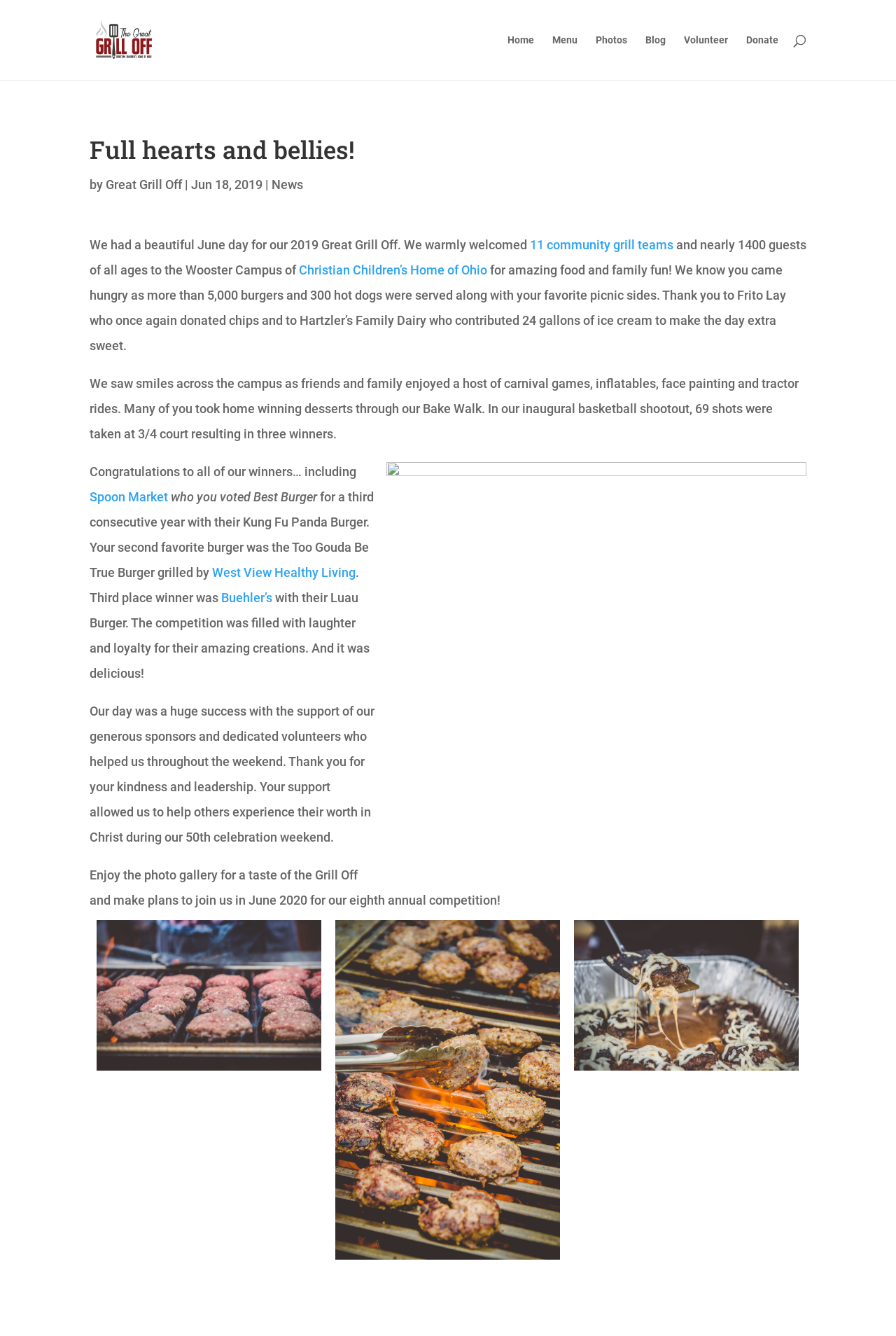What was the total number of burgers and hot dogs served?
Answer the question with a detailed explanation, including all necessary information.

The text states, 'We know you came hungry as more than 5,000 burgers and 300 hot dogs were served...' which provides the total number of burgers and hot dogs served.